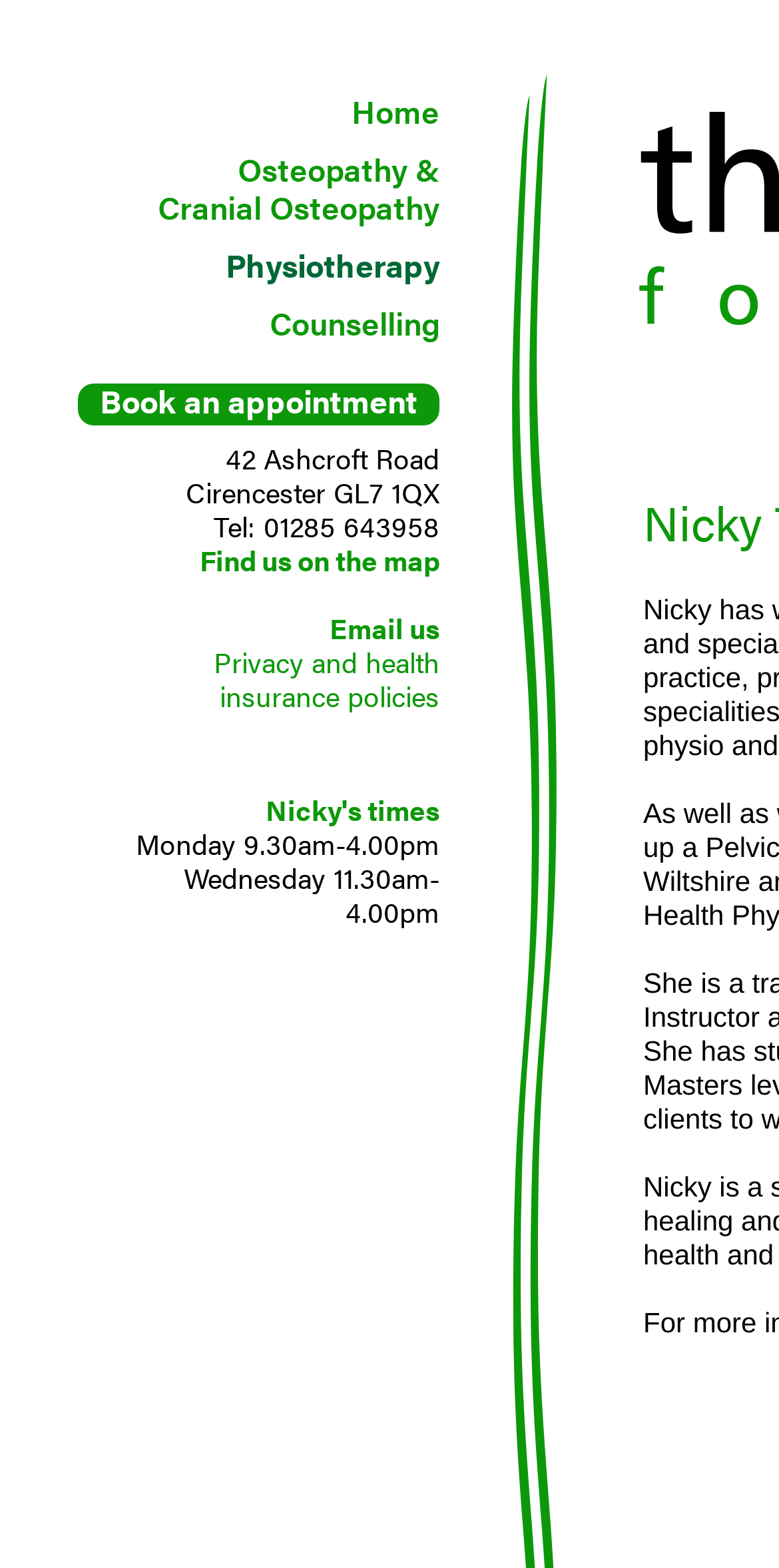Provide the bounding box coordinates in the format (top-left x, top-left y, bottom-right x, bottom-right y). All values are floating point numbers between 0 and 1. Determine the bounding box coordinate of the UI element described as: Osteopathy &Cranial Osteopathy

[0.1, 0.09, 0.564, 0.149]